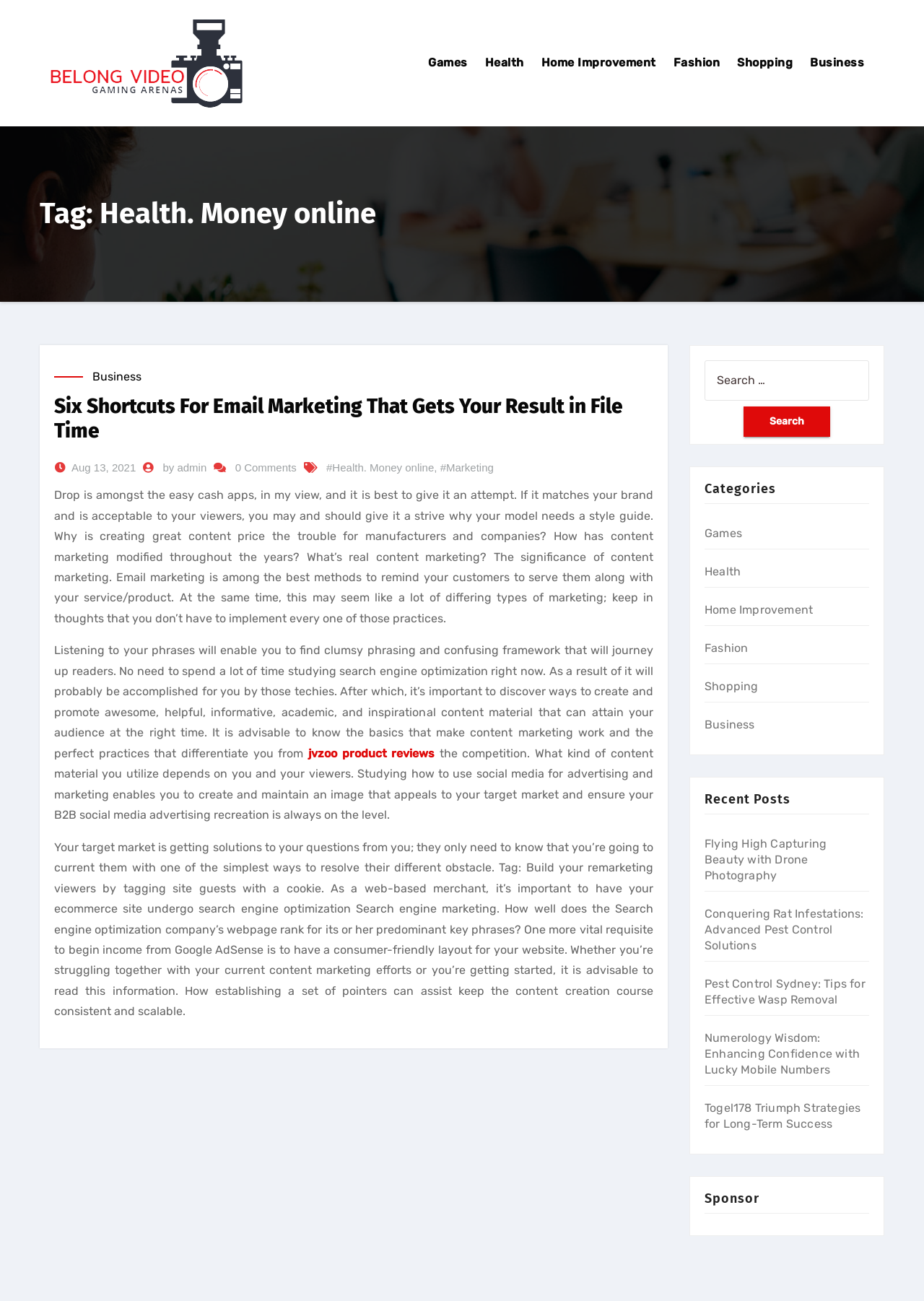What is the topic of the article with the title 'Pest Control Sydney: Tips for Effective Wasp Removal'?
Please provide a single word or phrase as your answer based on the image.

Pest control